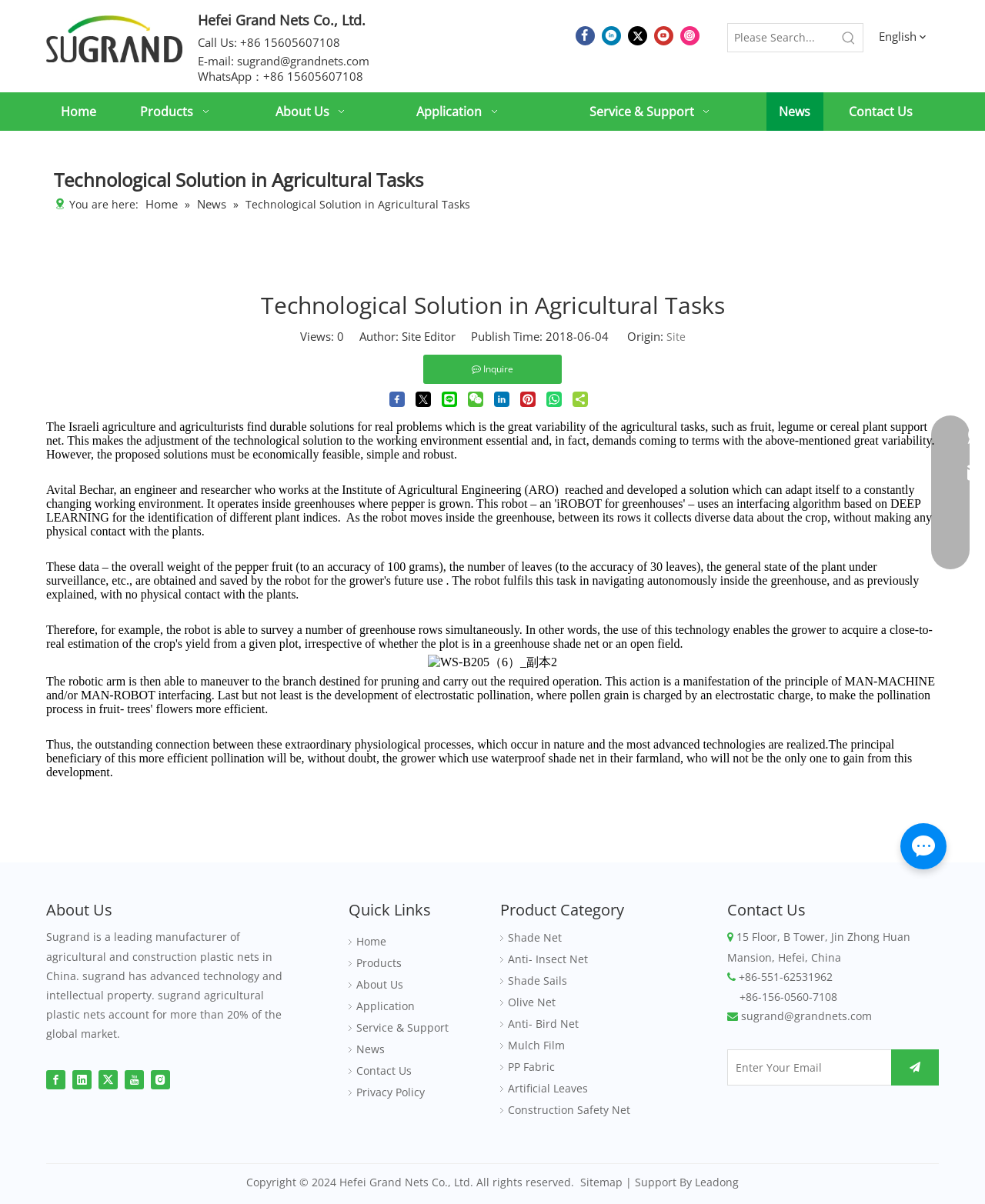What is the purpose of the company?
Kindly offer a detailed explanation using the data available in the image.

I found the purpose of the company by reading the 'About Us' section, which states that 'Sugrand is a leading manufacturer of agricultural and construction plastic nets in China'.